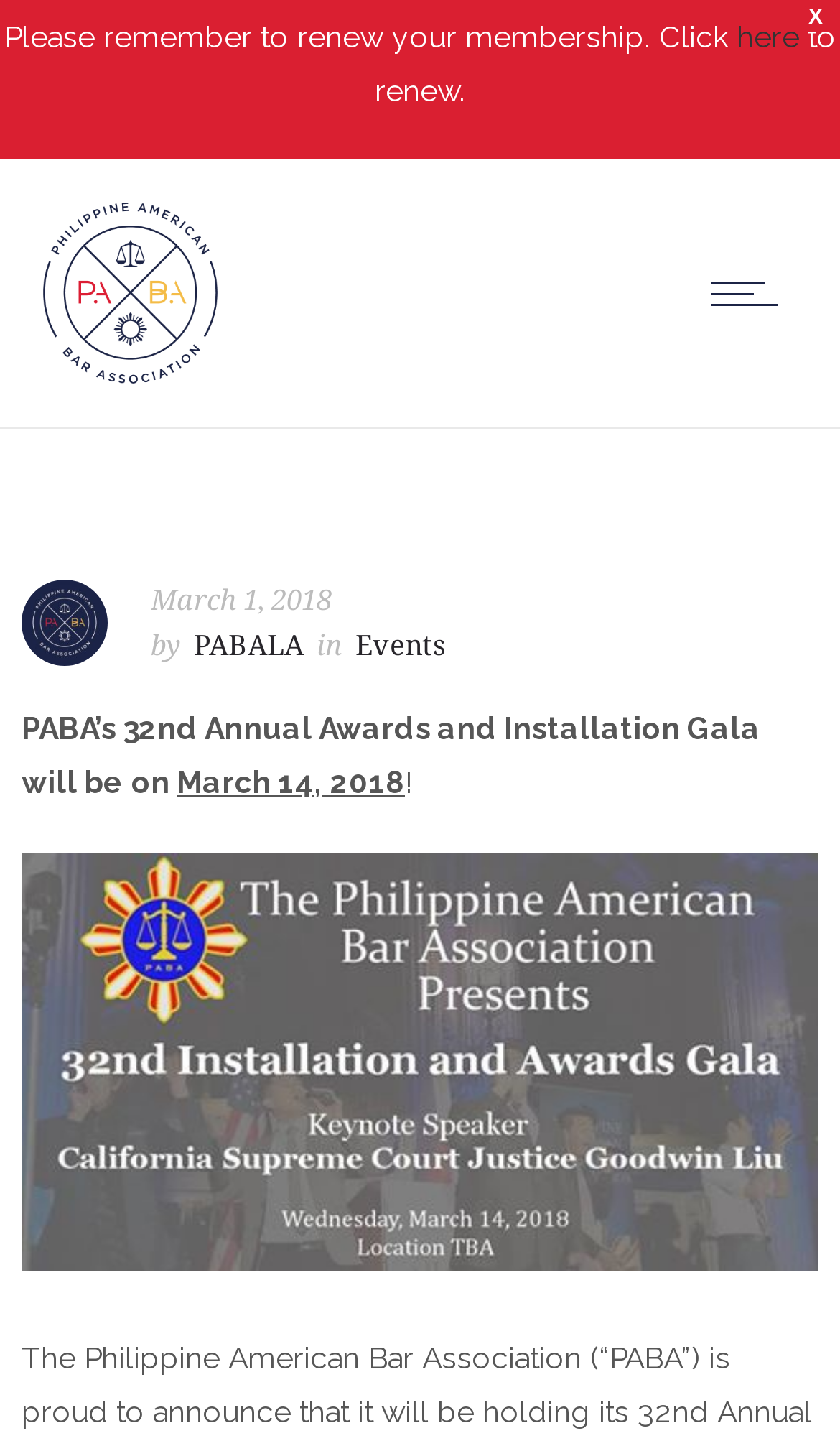Provide a single word or phrase to answer the given question: 
How many links are there in the mobile menu?

4